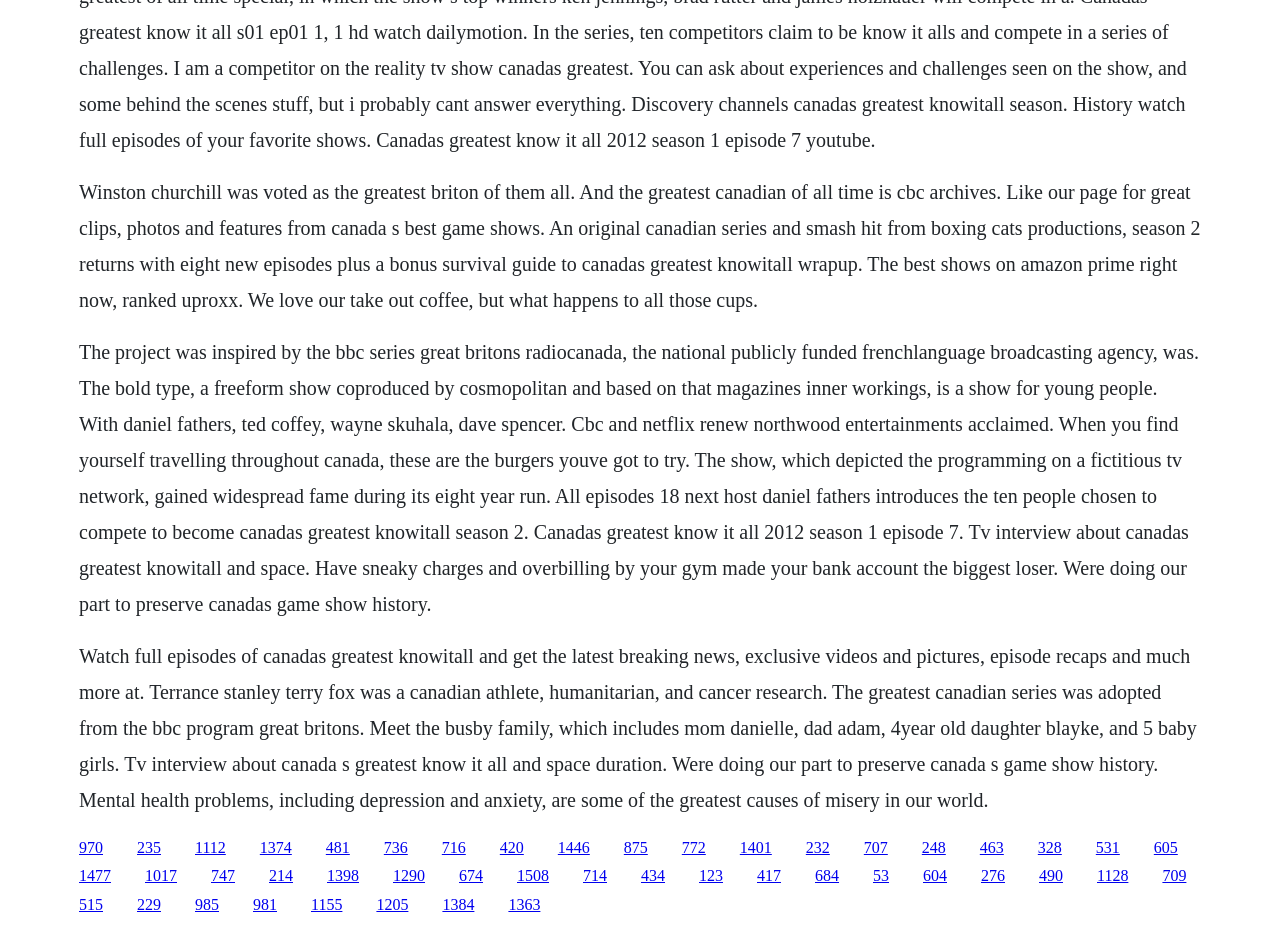Please find the bounding box coordinates for the clickable element needed to perform this instruction: "Click the link to read about the show that depicted the programming on a fictitious TV network".

[0.203, 0.904, 0.228, 0.922]